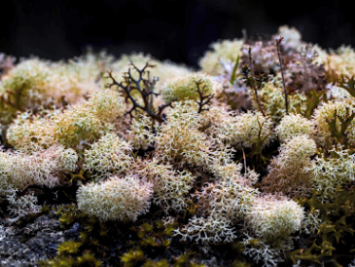What is the potential health benefit of sea moss?
Give a single word or phrase answer based on the content of the image.

Supports heart health